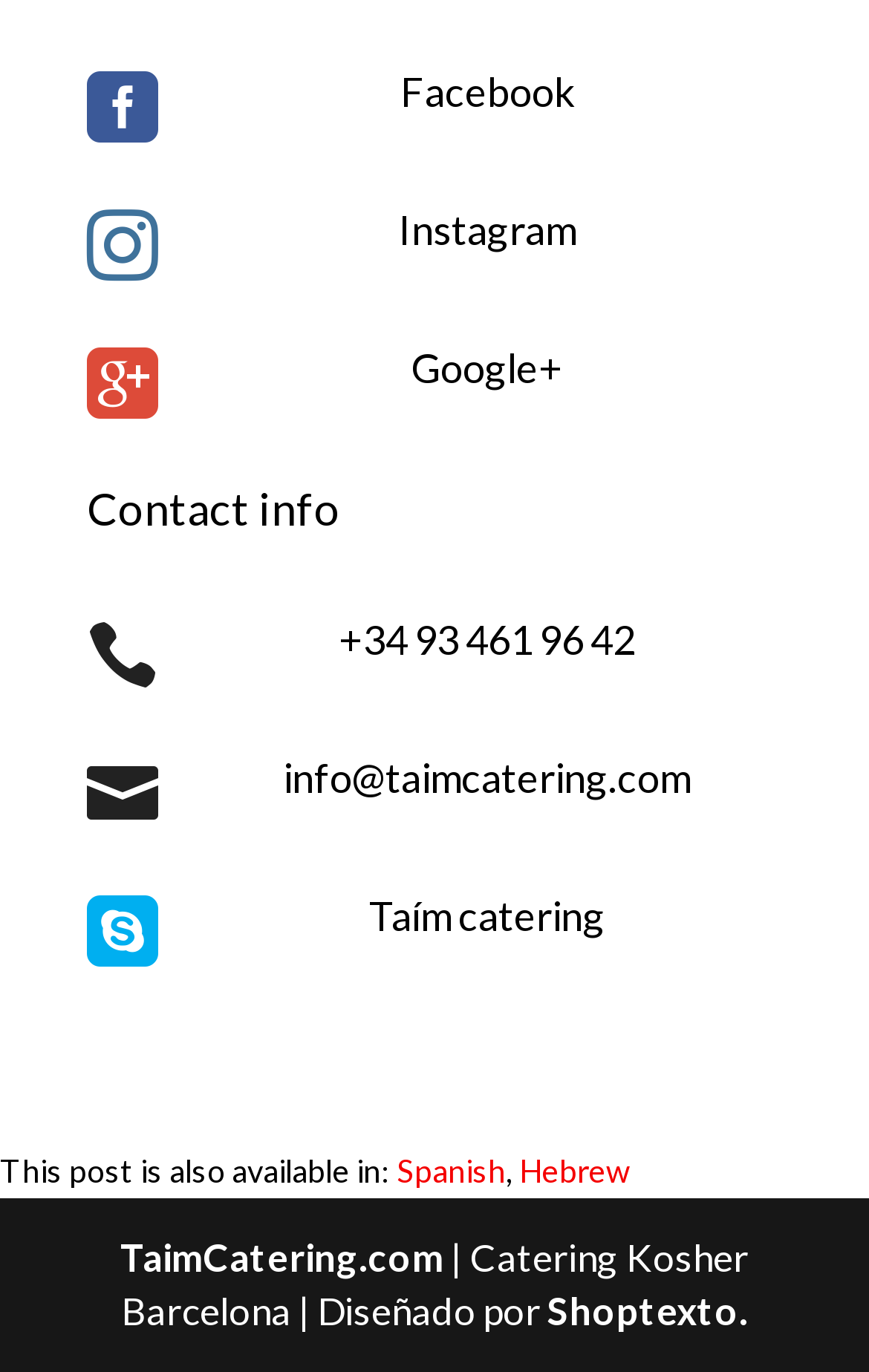Find the bounding box coordinates of the clickable region needed to perform the following instruction: "Contact via phone". The coordinates should be provided as four float numbers between 0 and 1, i.e., [left, top, right, bottom].

[0.221, 0.452, 0.9, 0.497]